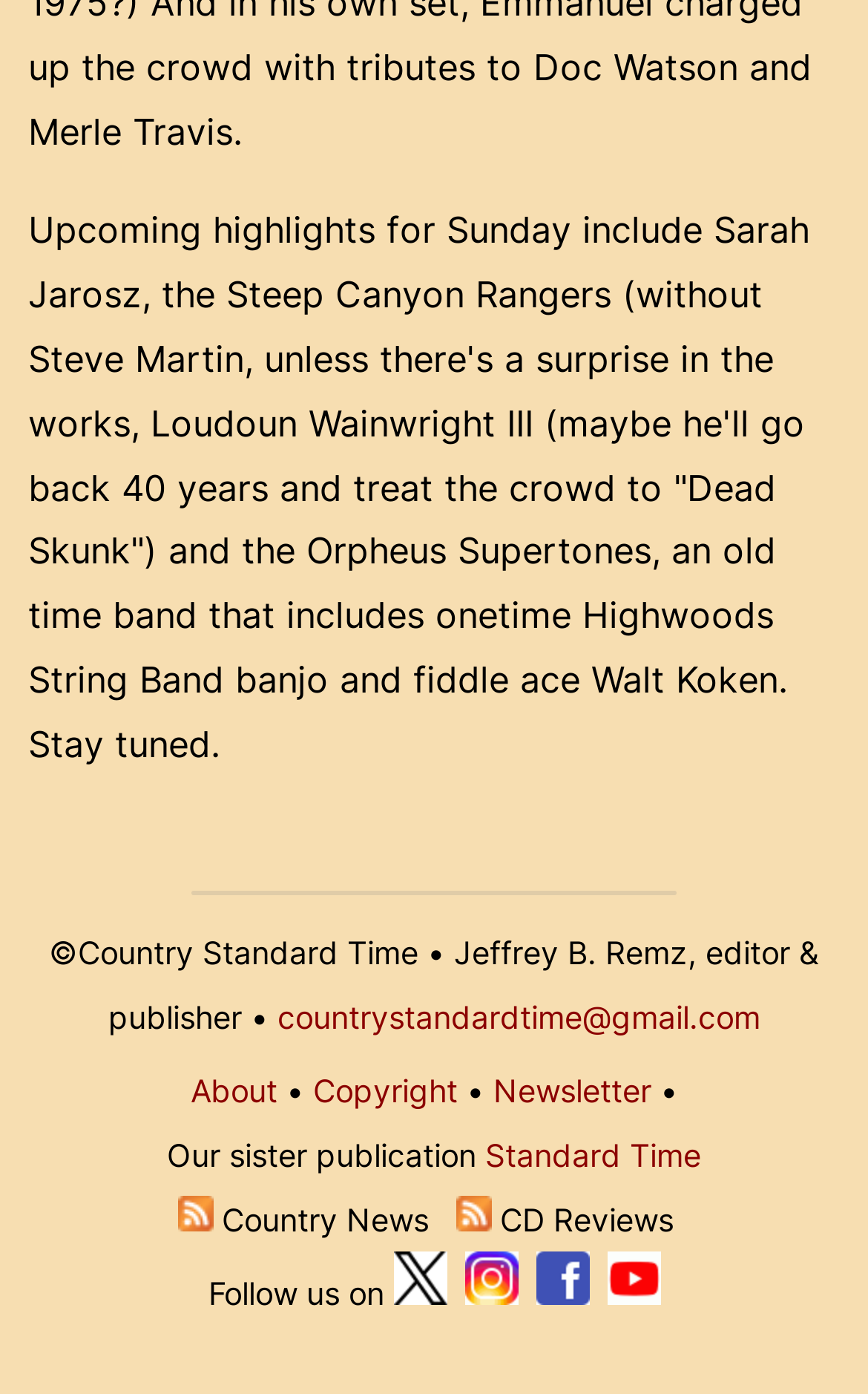Please find the bounding box coordinates of the element that you should click to achieve the following instruction: "Contact via email". The coordinates should be presented as four float numbers between 0 and 1: [left, top, right, bottom].

[0.319, 0.716, 0.876, 0.743]